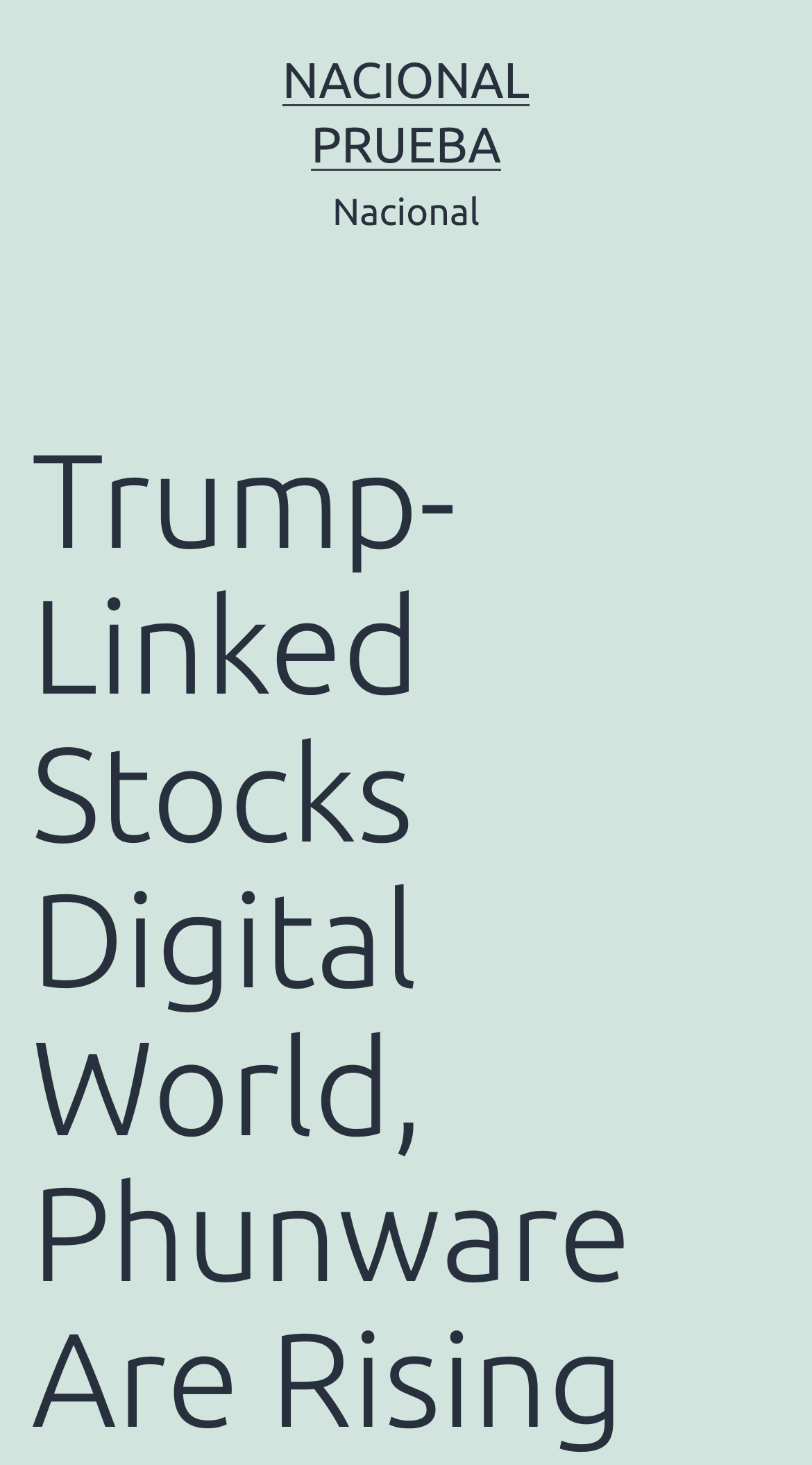Locate the bounding box of the UI element with the following description: "Nacional Prueba".

[0.348, 0.035, 0.652, 0.118]